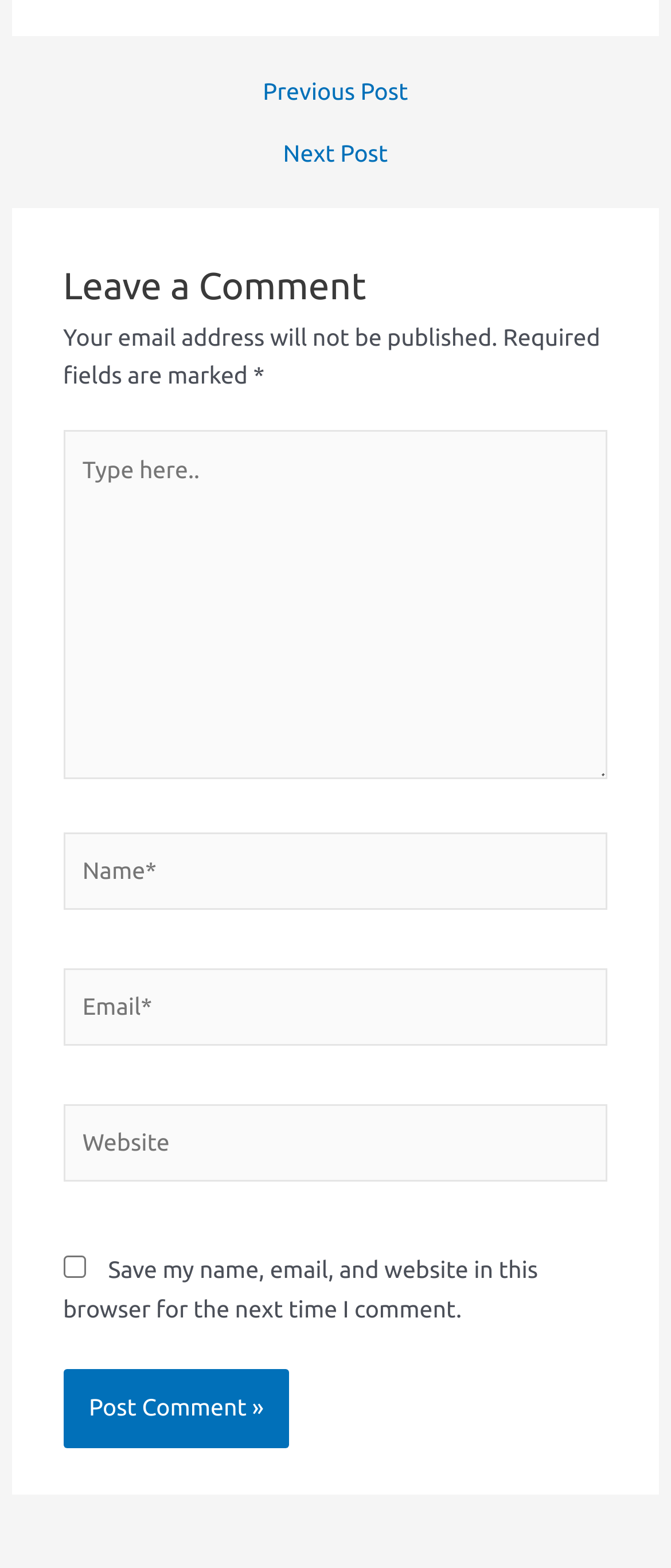Extract the bounding box coordinates for the UI element described as: "parent_node: Website name="url" placeholder="Website"".

[0.094, 0.704, 0.906, 0.753]